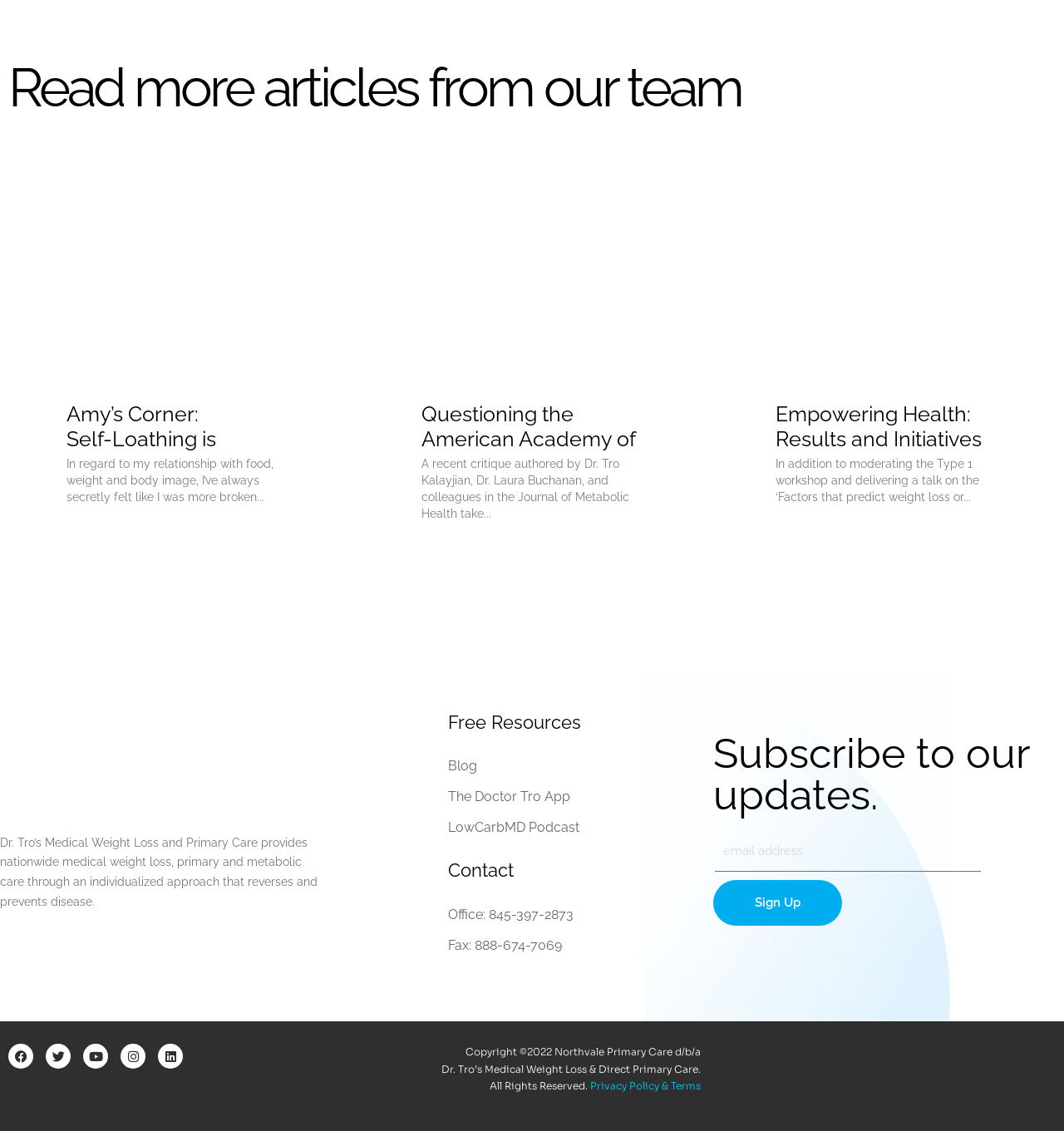Extract the bounding box of the UI element described as: "Instagram".

[0.113, 0.923, 0.137, 0.945]